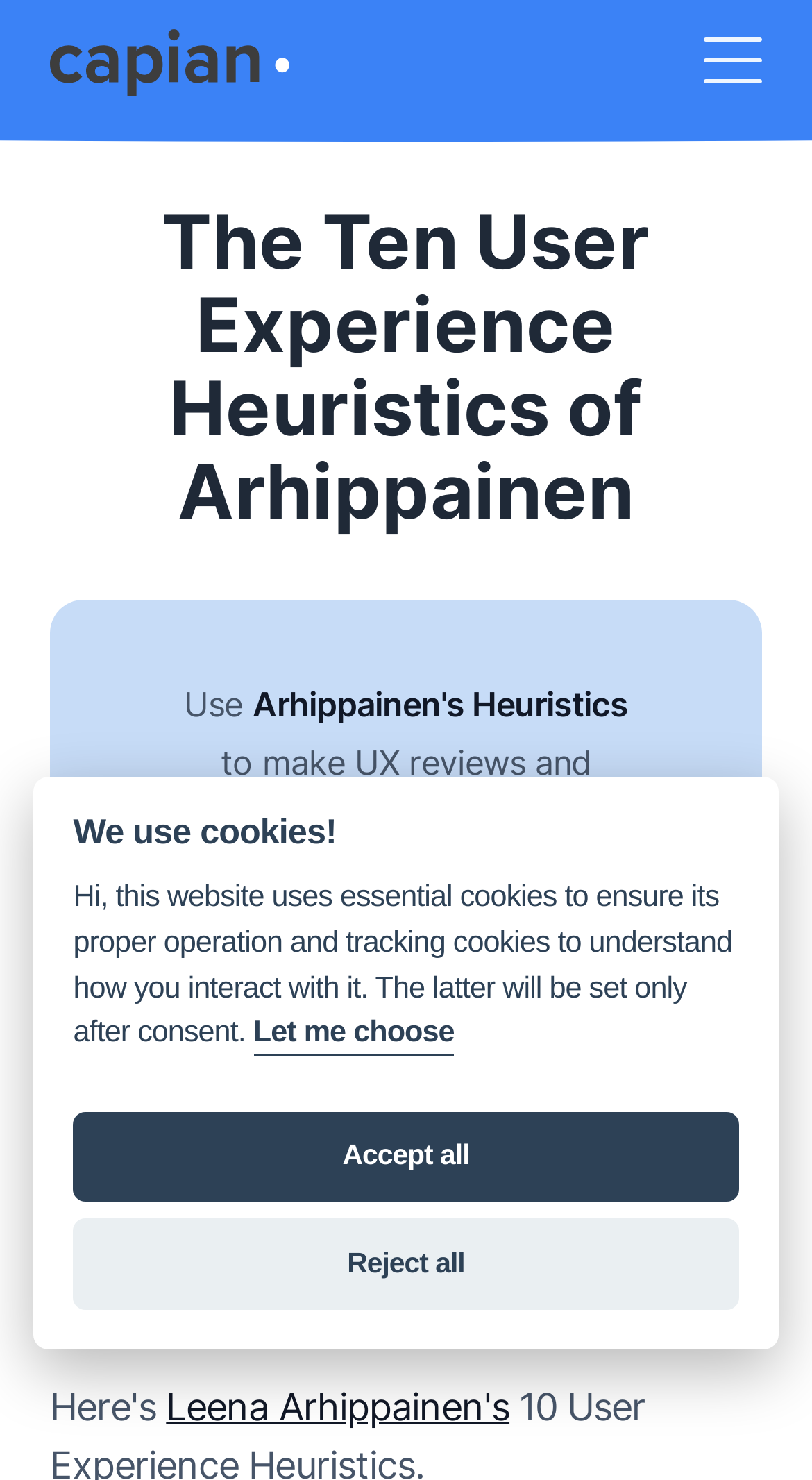What is the purpose of the website?
Using the image as a reference, answer the question with a short word or phrase.

UX reviews and heuristic evaluations